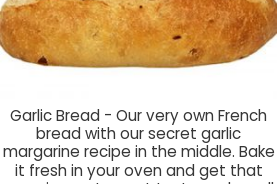How is the garlic bread prepared?
Examine the image and provide an in-depth answer to the question.

According to the description, the garlic bread is prepared by baking it fresh in your oven, which suggests that the bread is not pre-baked and requires the user to bake it at home.